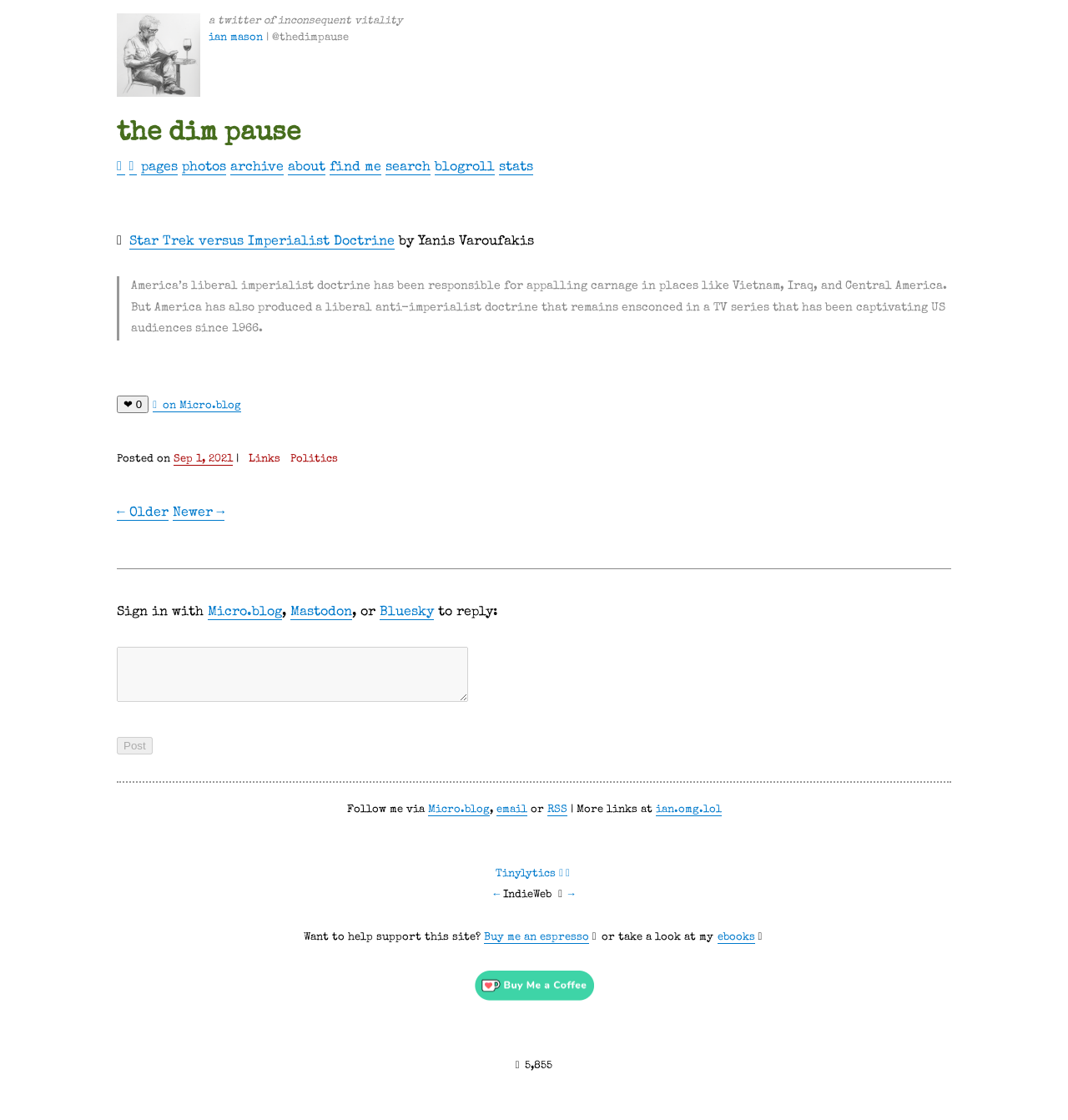Please find the bounding box coordinates of the clickable region needed to complete the following instruction: "View Specials". The bounding box coordinates must consist of four float numbers between 0 and 1, i.e., [left, top, right, bottom].

None